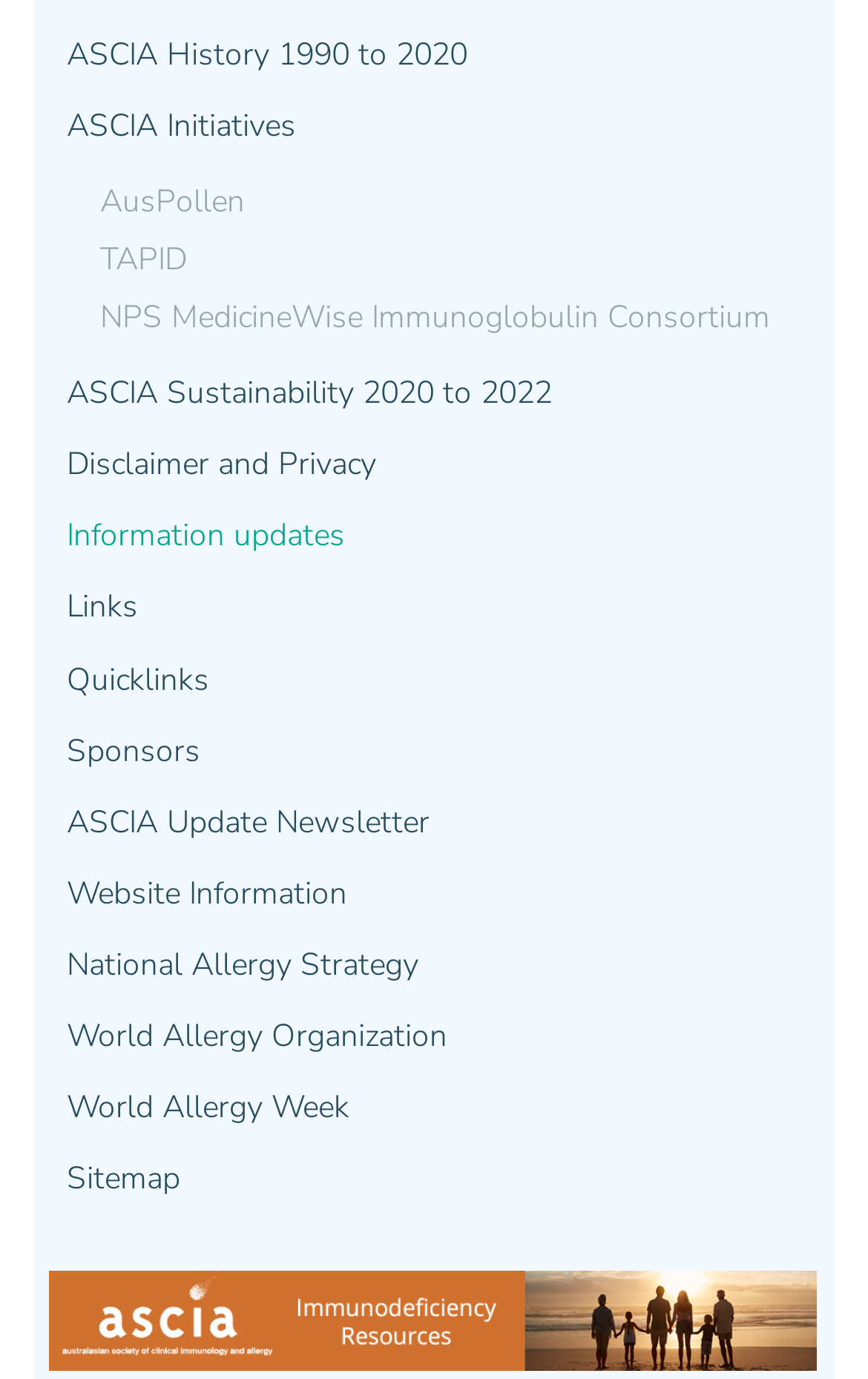Use a single word or phrase to answer the question: 
What is the purpose of the 'ASCIA Immunodeficiency Resources' link?

Provide resources